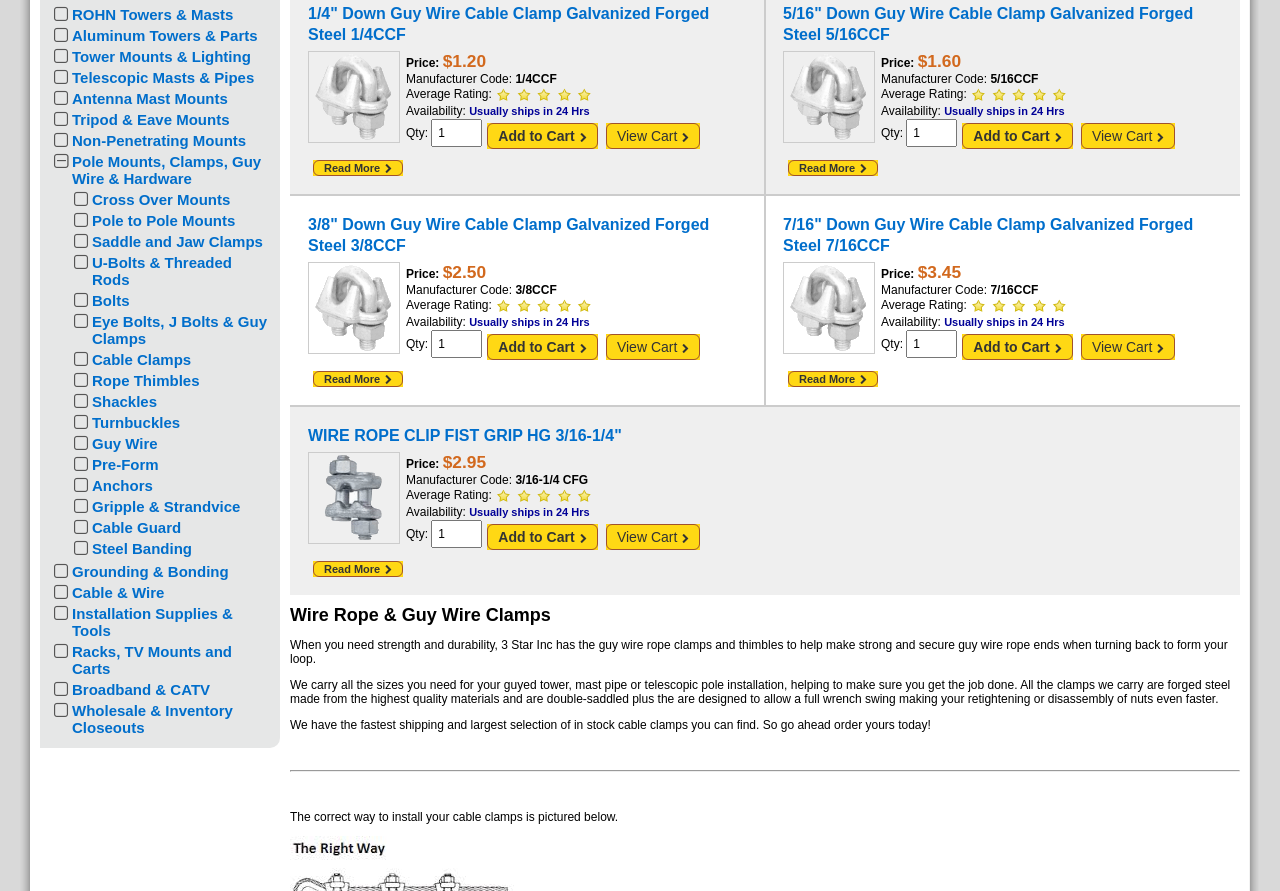Provide the bounding box coordinates of the HTML element this sentence describes: "View Cart". The bounding box coordinates consist of four float numbers between 0 and 1, i.e., [left, top, right, bottom].

[0.844, 0.138, 0.918, 0.167]